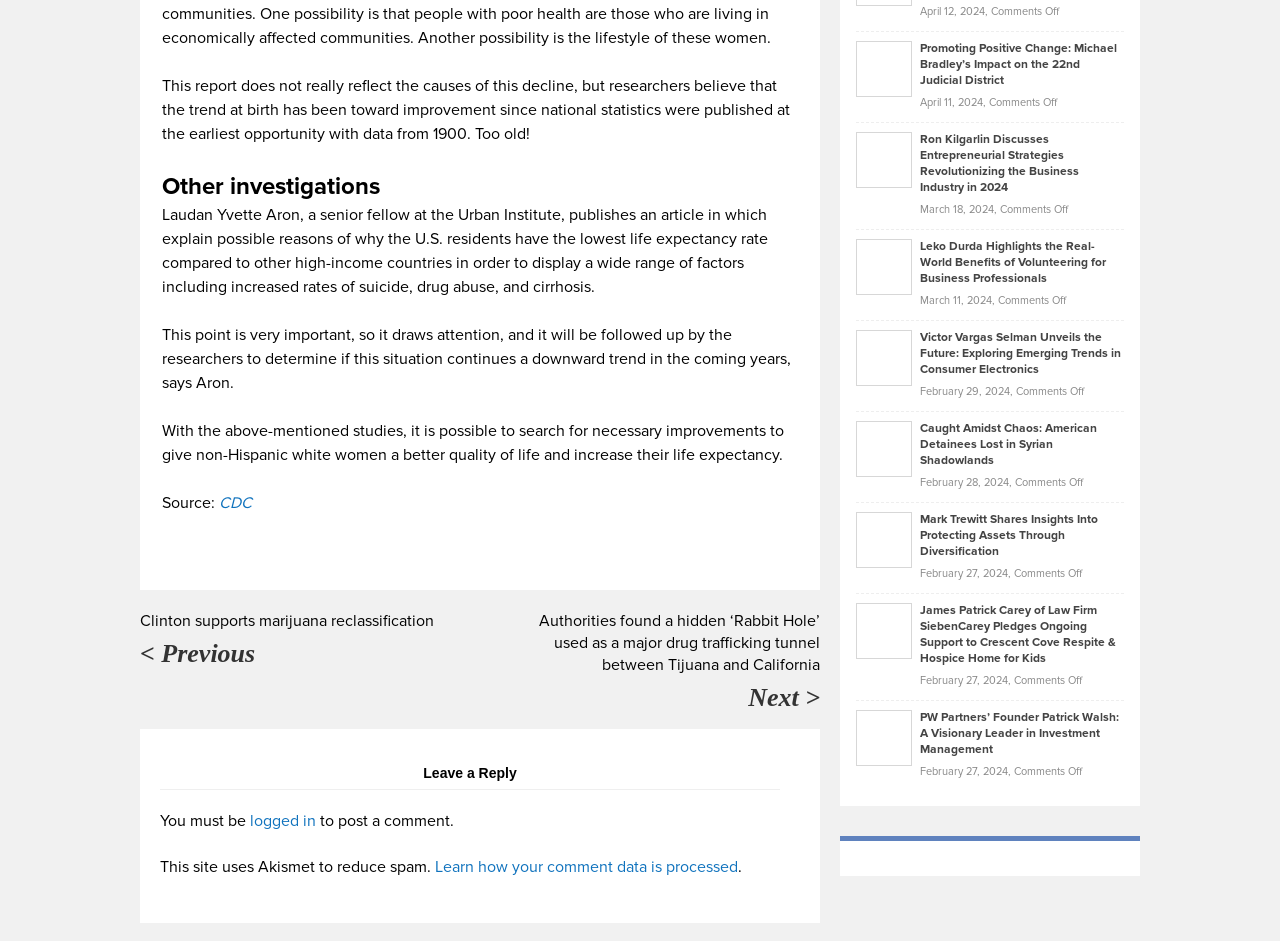Identify the bounding box coordinates of the clickable section necessary to follow the following instruction: "read the article about Promoting Positive Change: Michael Bradley's Impact on the 22nd Judicial District". The coordinates should be presented as four float numbers from 0 to 1, i.e., [left, top, right, bottom].

[0.669, 0.064, 0.712, 0.081]